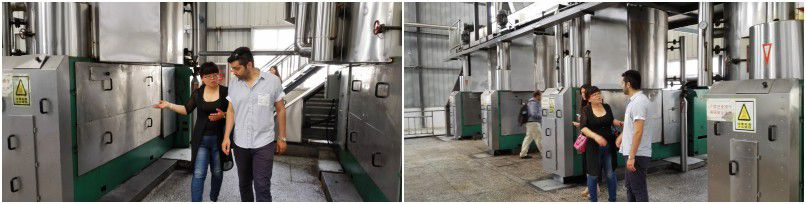Please provide a comprehensive response to the question based on the details in the image: What type of production does the machinery indicate?

The large pressing units of the sesame oil press machine in the image are indicative of high-capacity oil production, suggesting that the factory is equipped to handle large-scale oil extraction and processing.